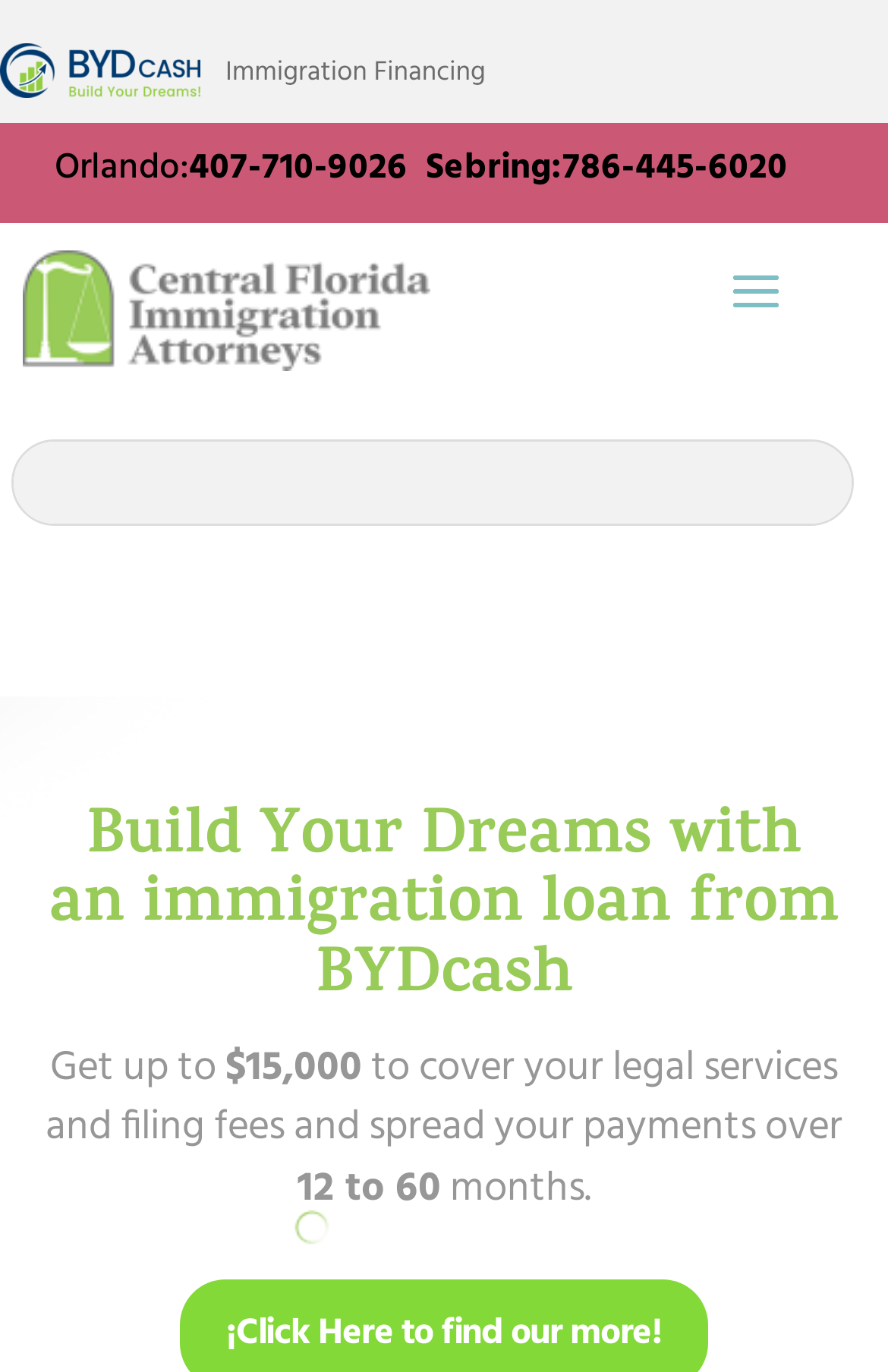Kindly respond to the following question with a single word or a brief phrase: 
What is the purpose of the loan?

legal services and filing fees